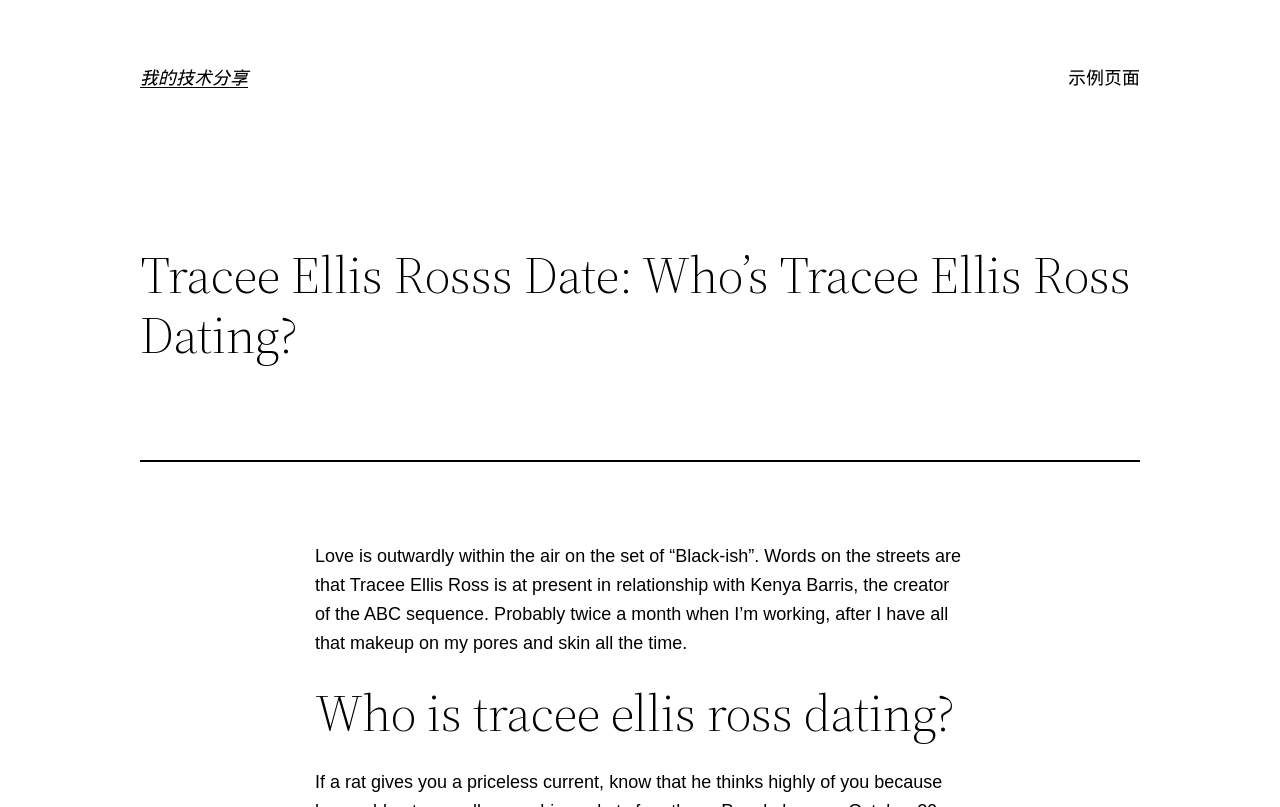Who is Tracee Ellis Ross dating?
Provide a one-word or short-phrase answer based on the image.

Kenya Barris